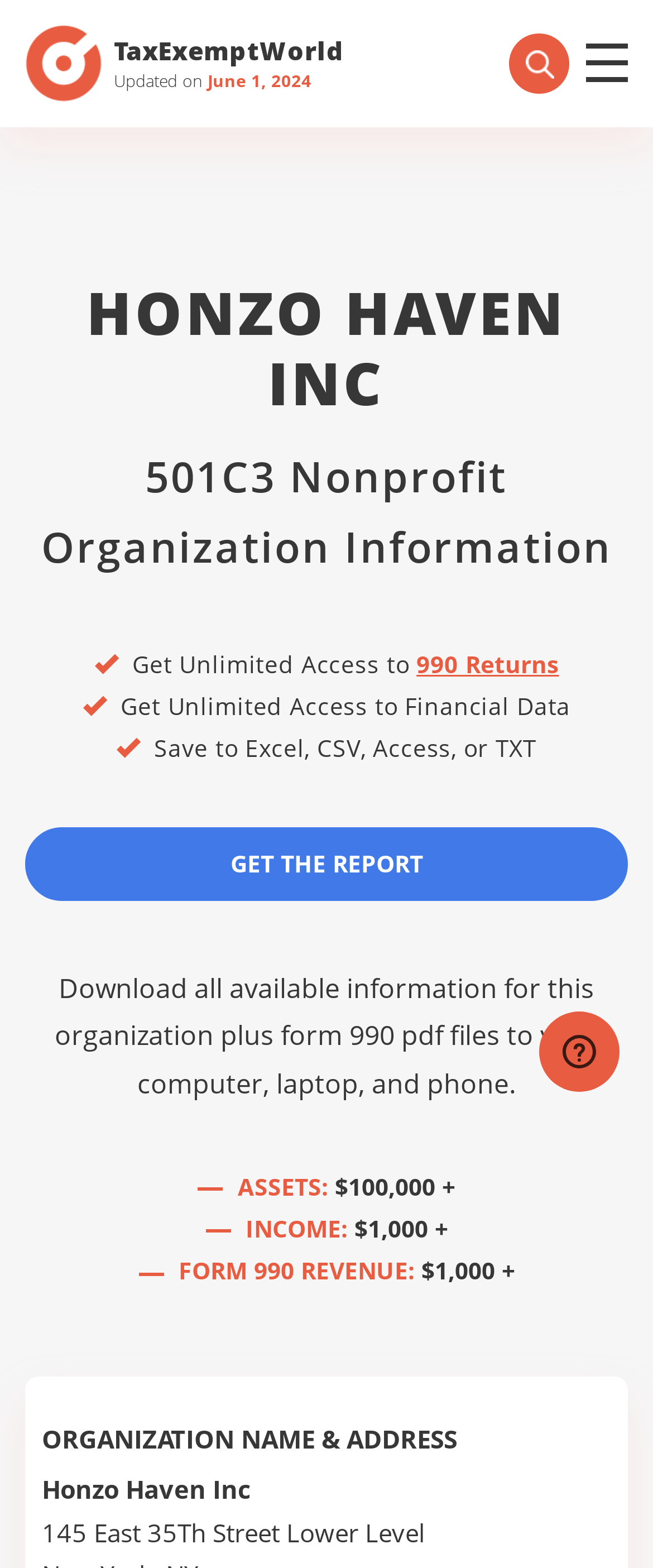Identify the bounding box coordinates for the UI element described as: "form 990 pdf files".

[0.429, 0.649, 0.765, 0.672]